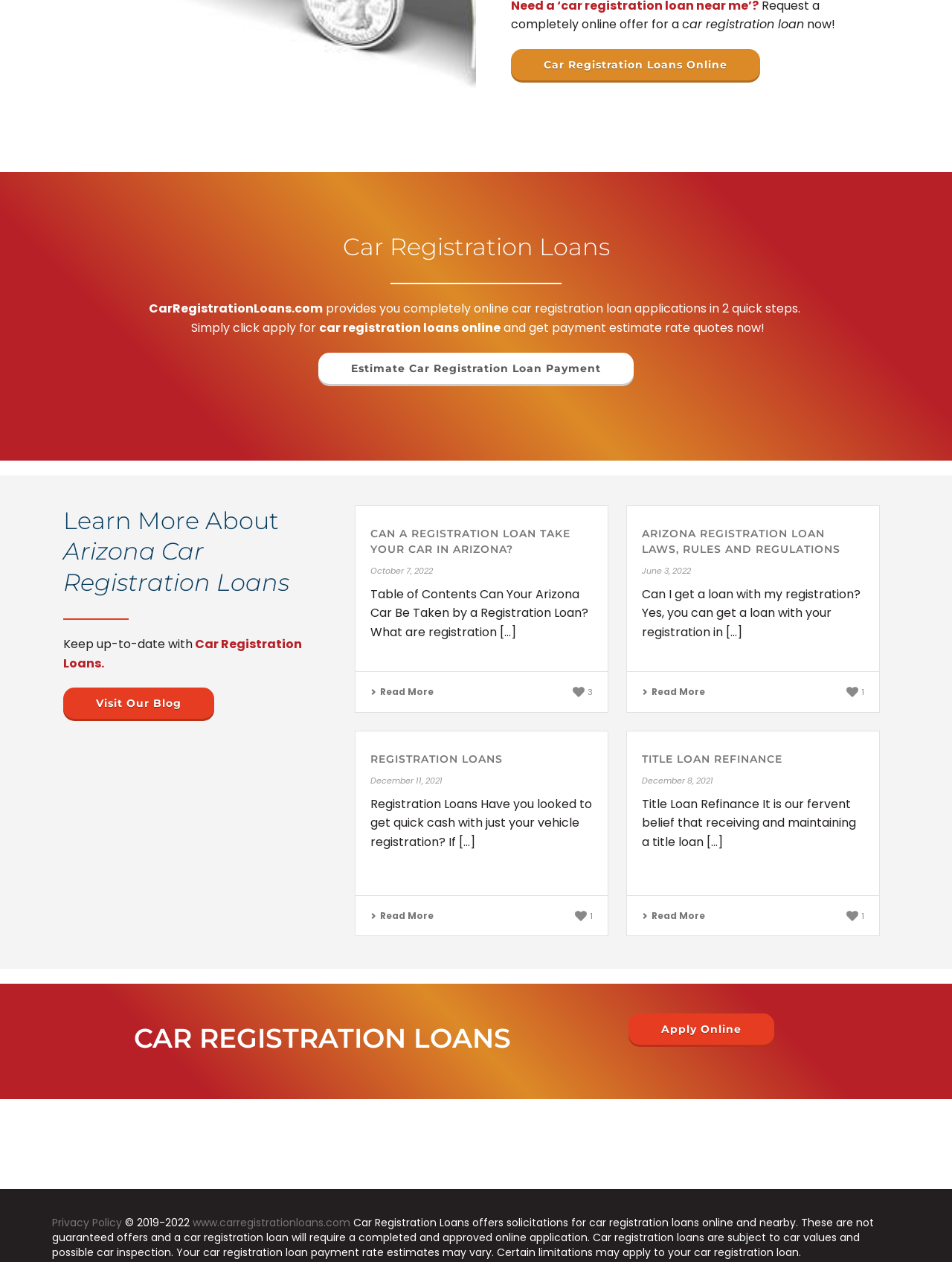Find the bounding box coordinates of the element to click in order to complete the given instruction: "Estimate car registration loan payment."

[0.334, 0.279, 0.666, 0.304]